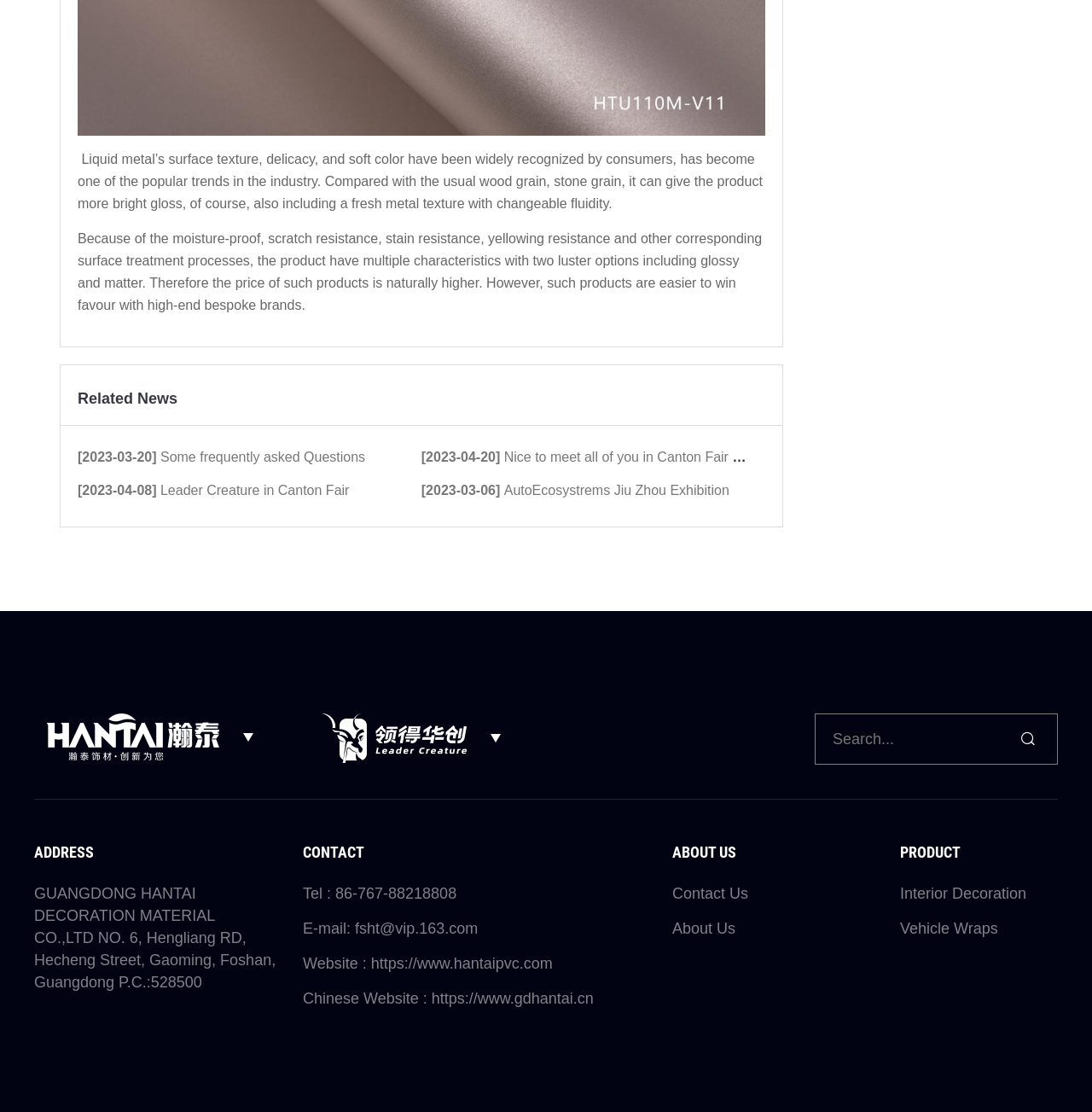What are the two websites of the company?
Make sure to answer the question with a detailed and comprehensive explanation.

I found the websites by looking at the 'CONTACT' section of the webpage, which is located at the bottom middle. The two websites are provided as link elements, one for the English website and one for the Chinese website.